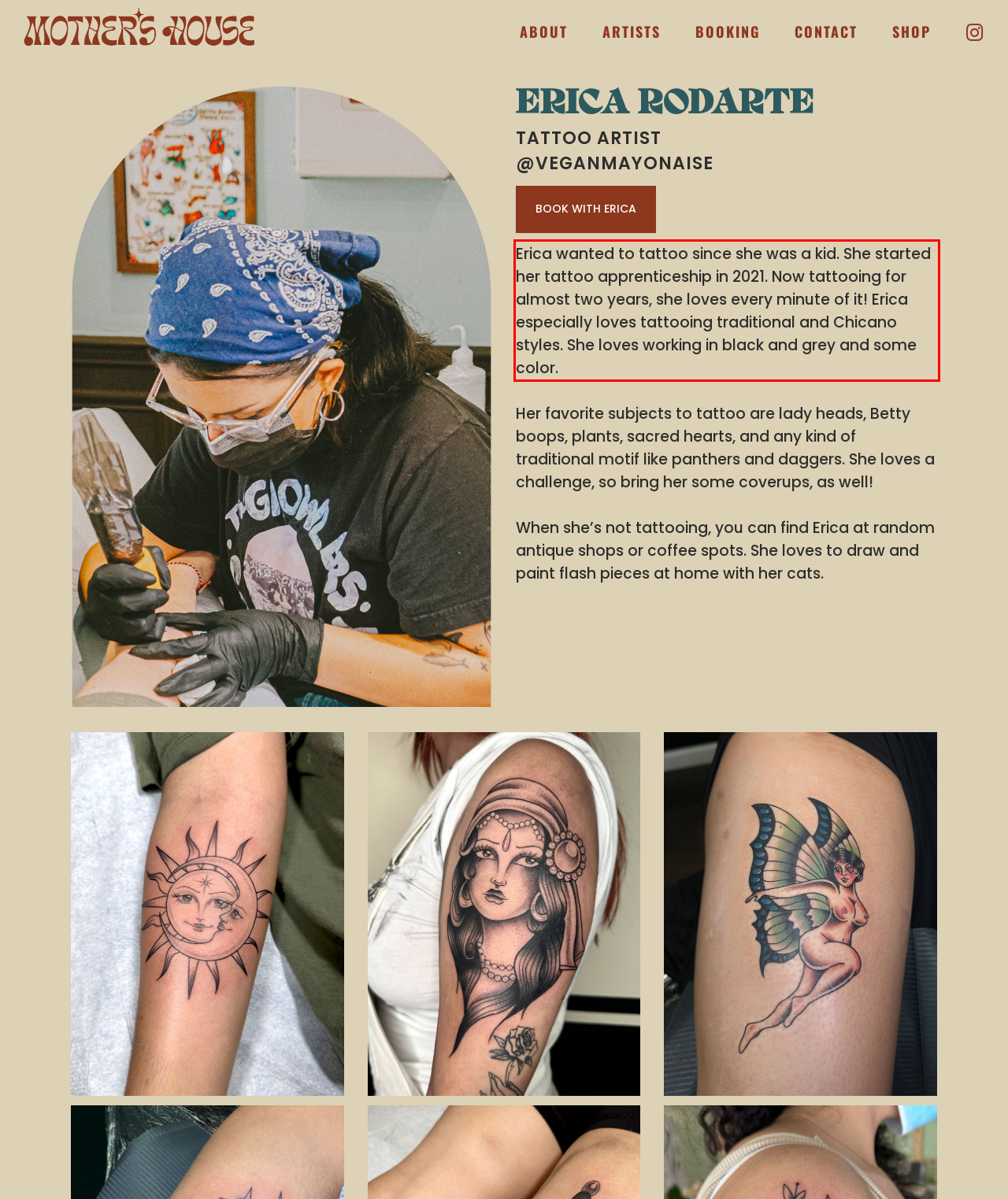From the given screenshot of a webpage, identify the red bounding box and extract the text content within it.

Erica wanted to tattoo since she was a kid. She started her tattoo apprenticeship in 2021. Now tattooing for almost two years, she loves every minute of it! Erica especially loves tattooing traditional and Chicano styles. She loves working in black and grey and some color.